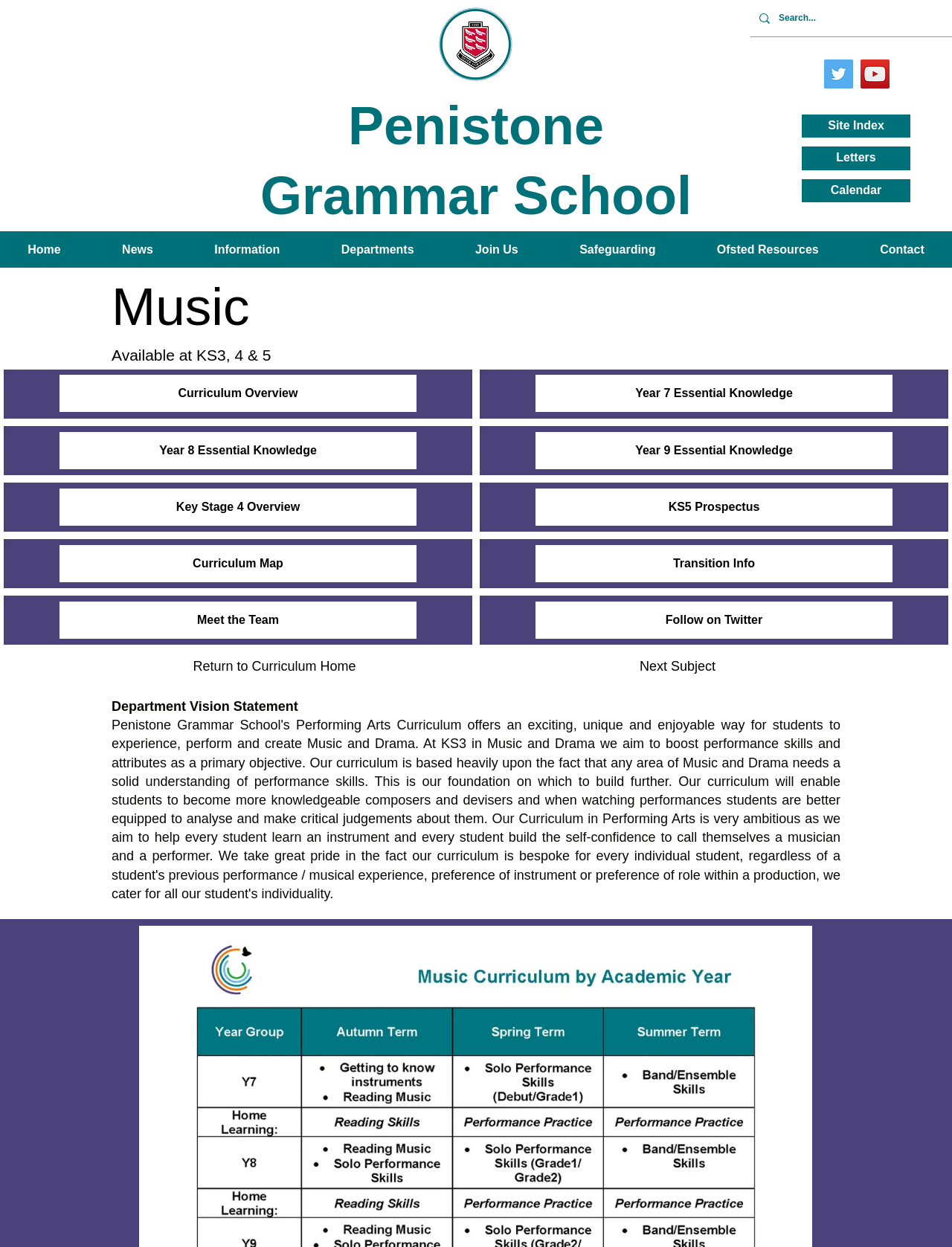Specify the bounding box coordinates of the area to click in order to execute this command: 'Visit the Privacy Policy page'. The coordinates should consist of four float numbers ranging from 0 to 1, and should be formatted as [left, top, right, bottom].

None